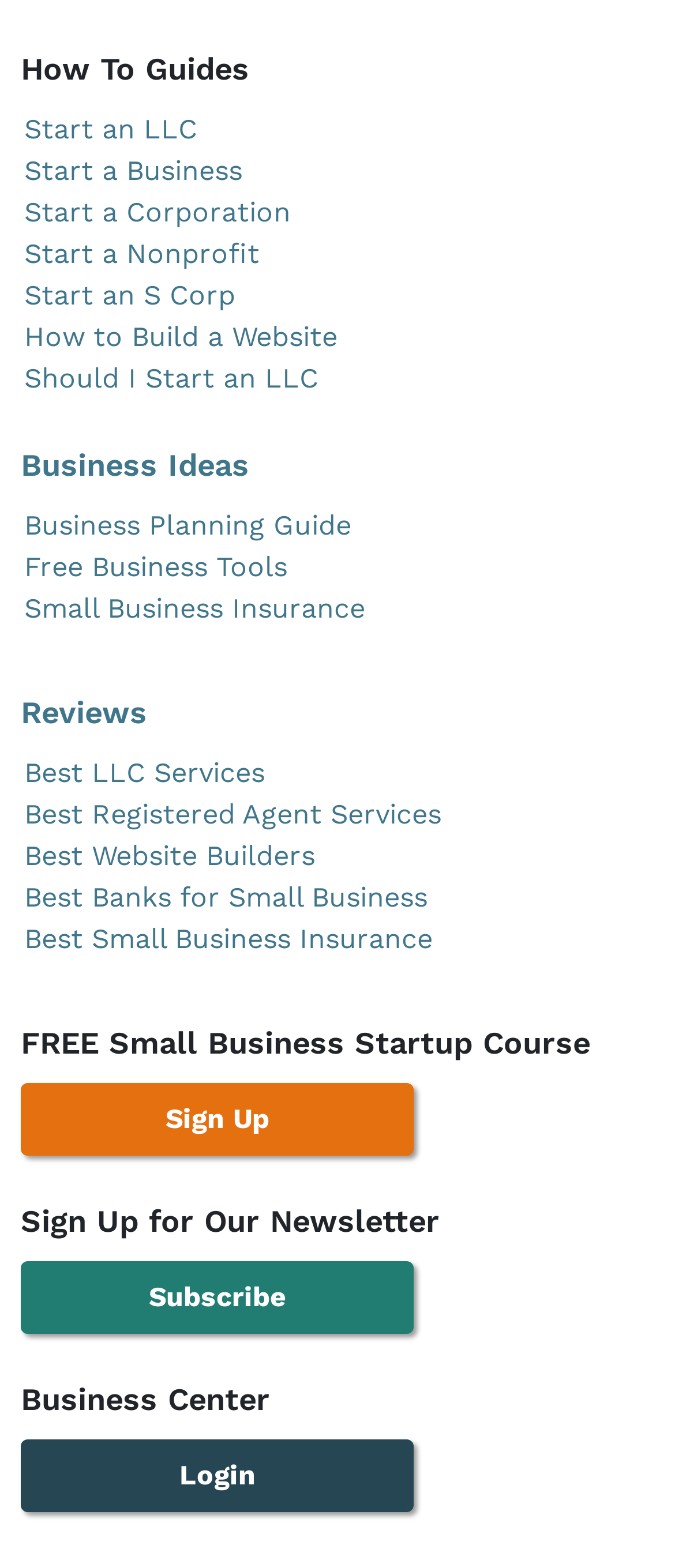Using the format (top-left x, top-left y, bottom-right x, bottom-right y), and given the element description, identify the bounding box coordinates within the screenshot: Business Ideas

[0.031, 0.285, 0.369, 0.308]